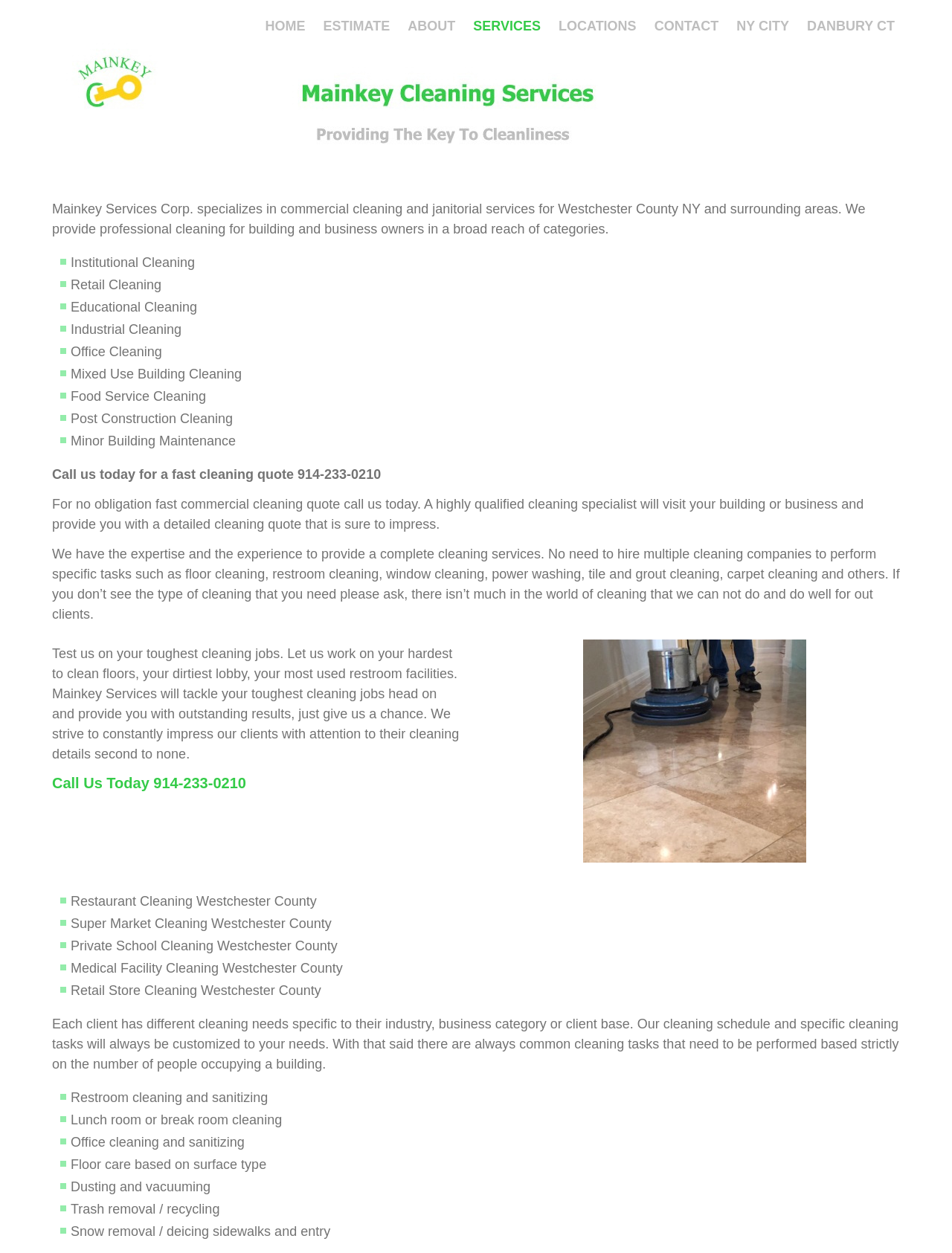What is the purpose of the company's cleaning schedule?
Analyze the screenshot and provide a detailed answer to the question.

The purpose of the company's cleaning schedule is to customize it to the specific needs of each client, taking into account their industry, business category, or client base.